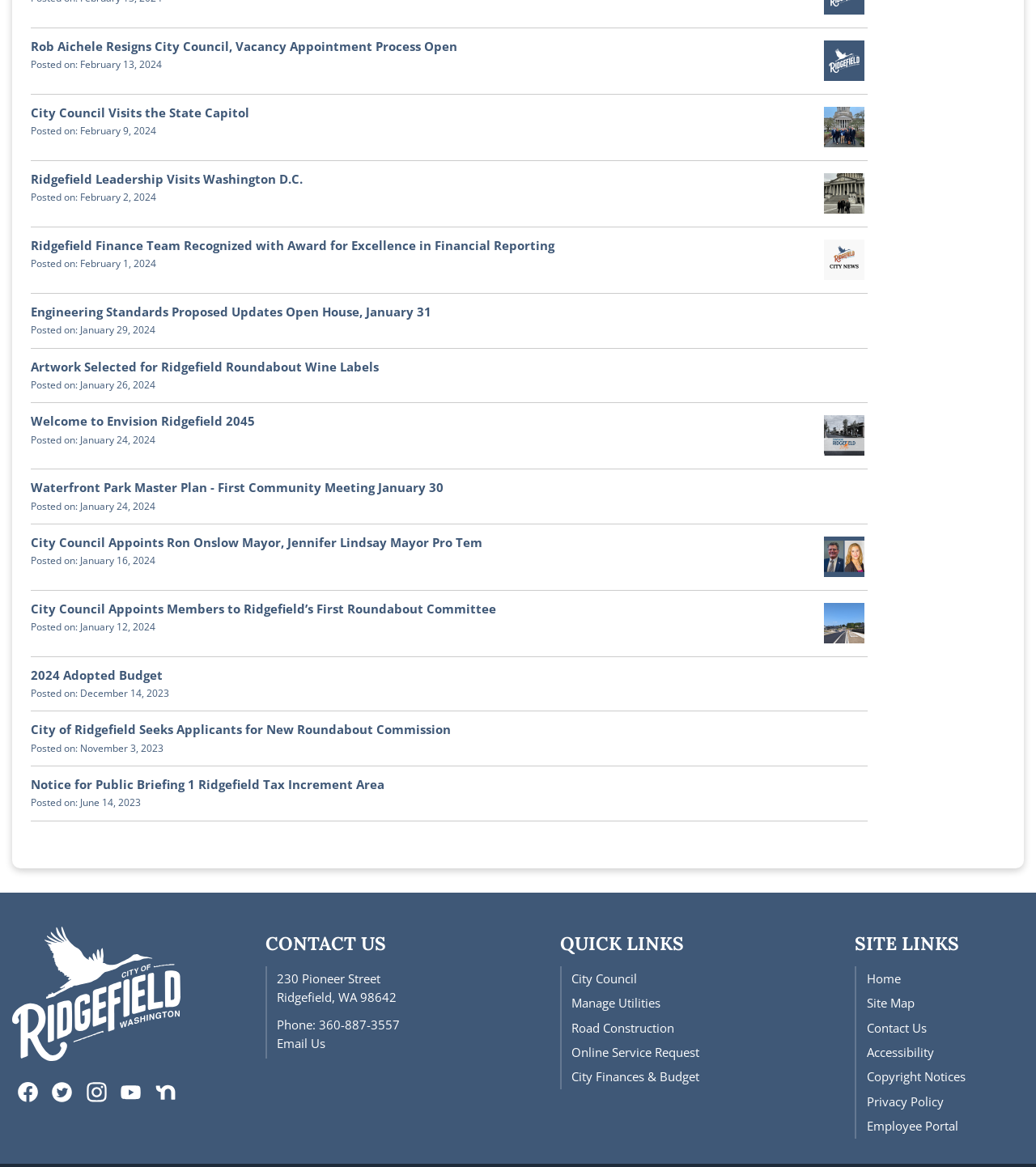Locate the bounding box coordinates of the element to click to perform the following action: 'View the 'City Council Visits the State Capitol' news'. The coordinates should be given as four float values between 0 and 1, in the form of [left, top, right, bottom].

[0.03, 0.09, 0.241, 0.103]